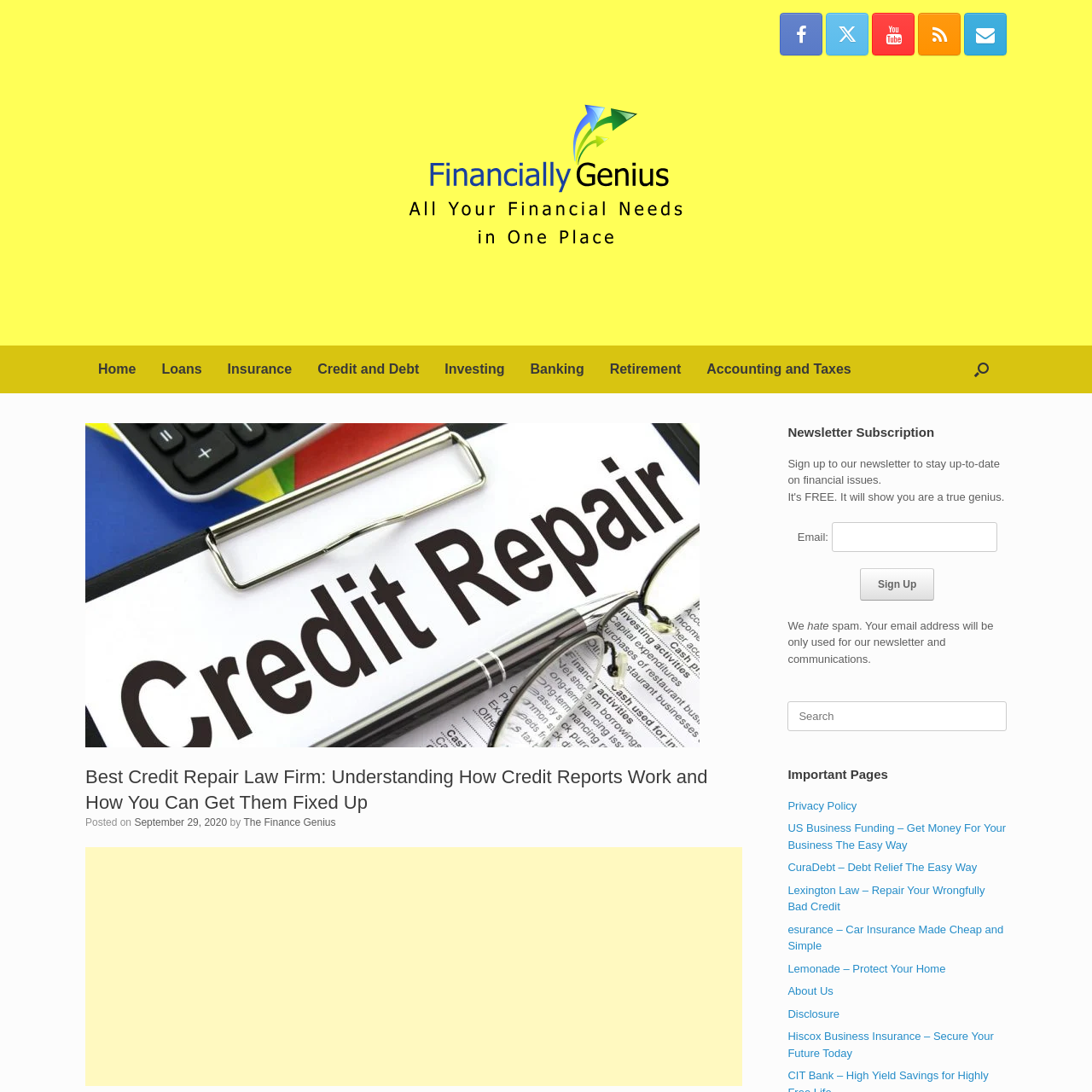Provide the bounding box coordinates in the format (top-left x, top-left y, bottom-right x, bottom-right y). All values are floating point numbers between 0 and 1. Determine the bounding box coordinate of the UI element described as: title="Financially Genius"

[0.078, 0.055, 0.922, 0.262]